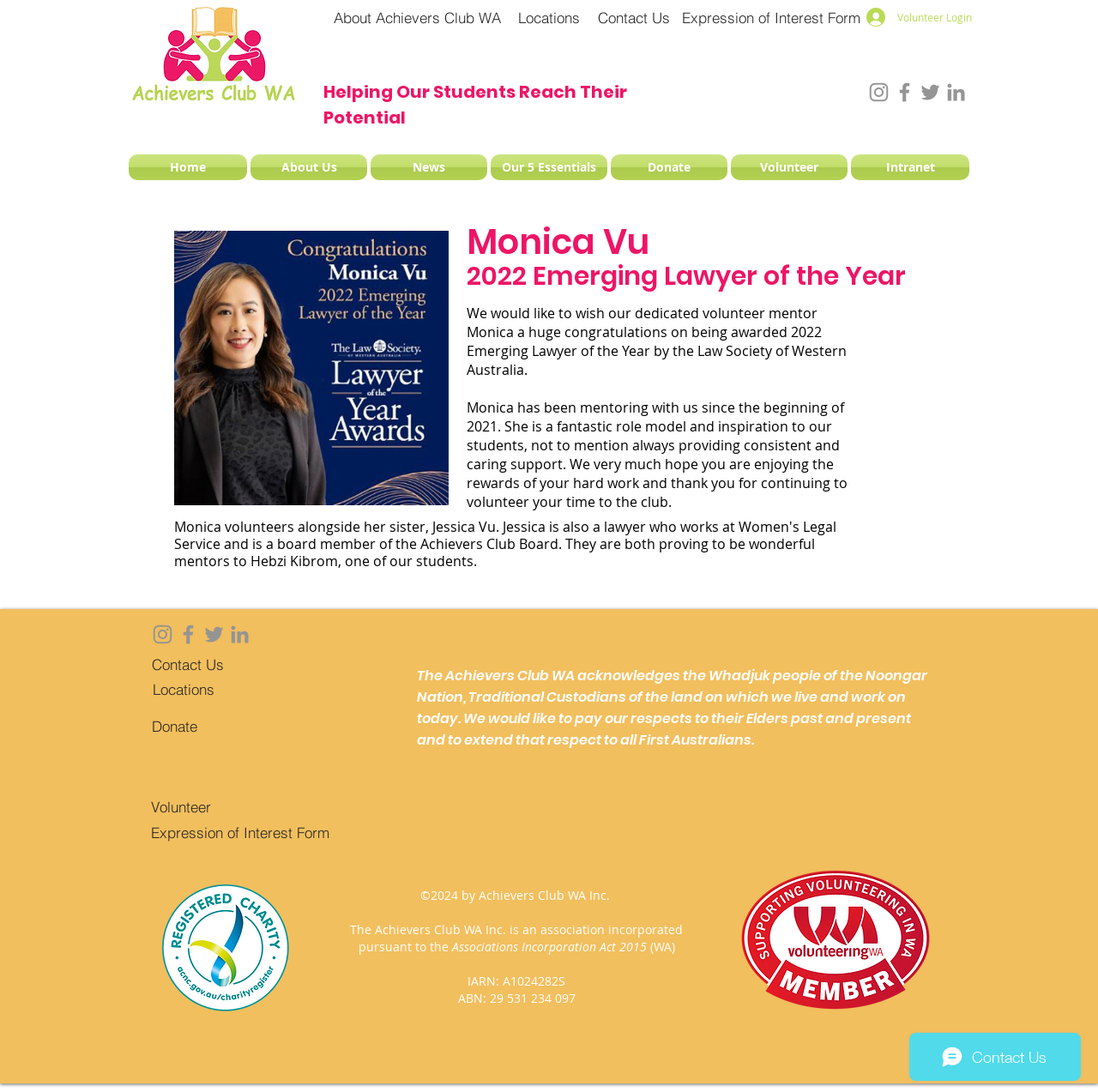For the element described, predict the bounding box coordinates as (top-left x, top-left y, bottom-right x, bottom-right y). All values should be between 0 and 1. Element description: Expression of Interest Form

[0.137, 0.746, 0.3, 0.778]